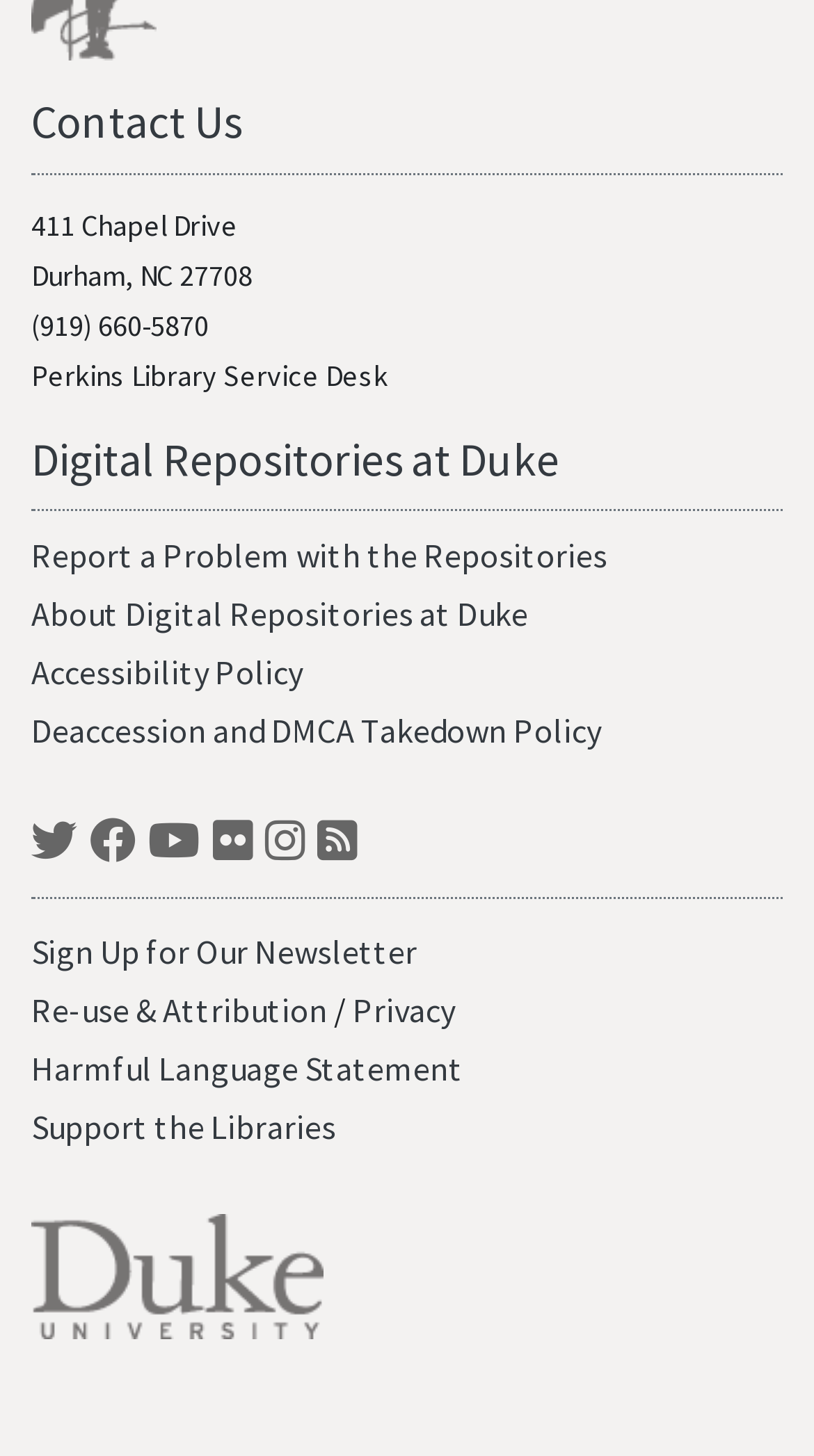Could you find the bounding box coordinates of the clickable area to complete this instruction: "Click on the 'Nomad33' logo"?

None